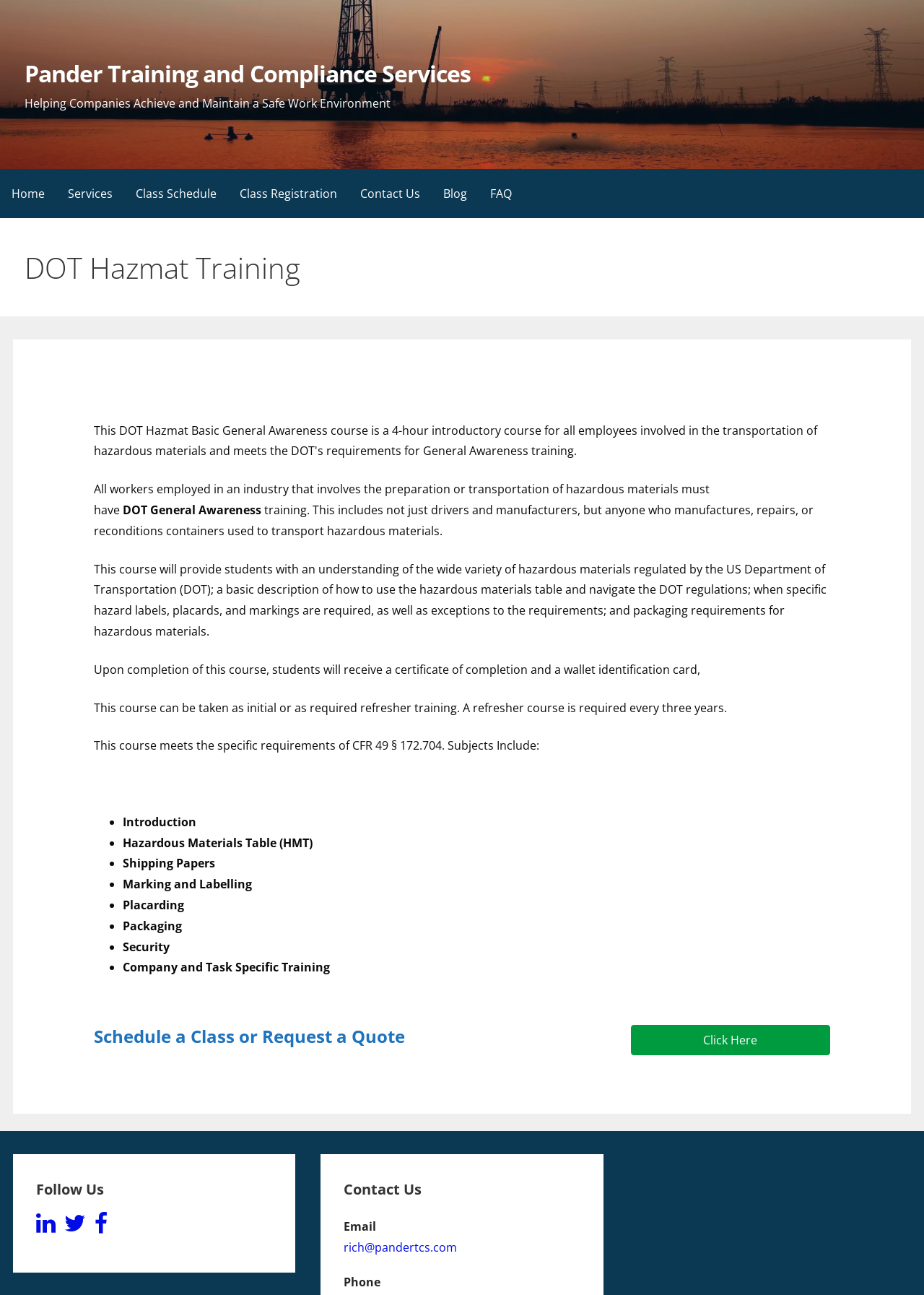Using the image as a reference, answer the following question in as much detail as possible:
What is the purpose of the DOT Hazmat Training course?

According to the webpage, the course provides students with an understanding of the wide variety of hazardous materials regulated by the US Department of Transportation (DOT), which implies that the purpose of the course is to educate individuals about hazardous materials.